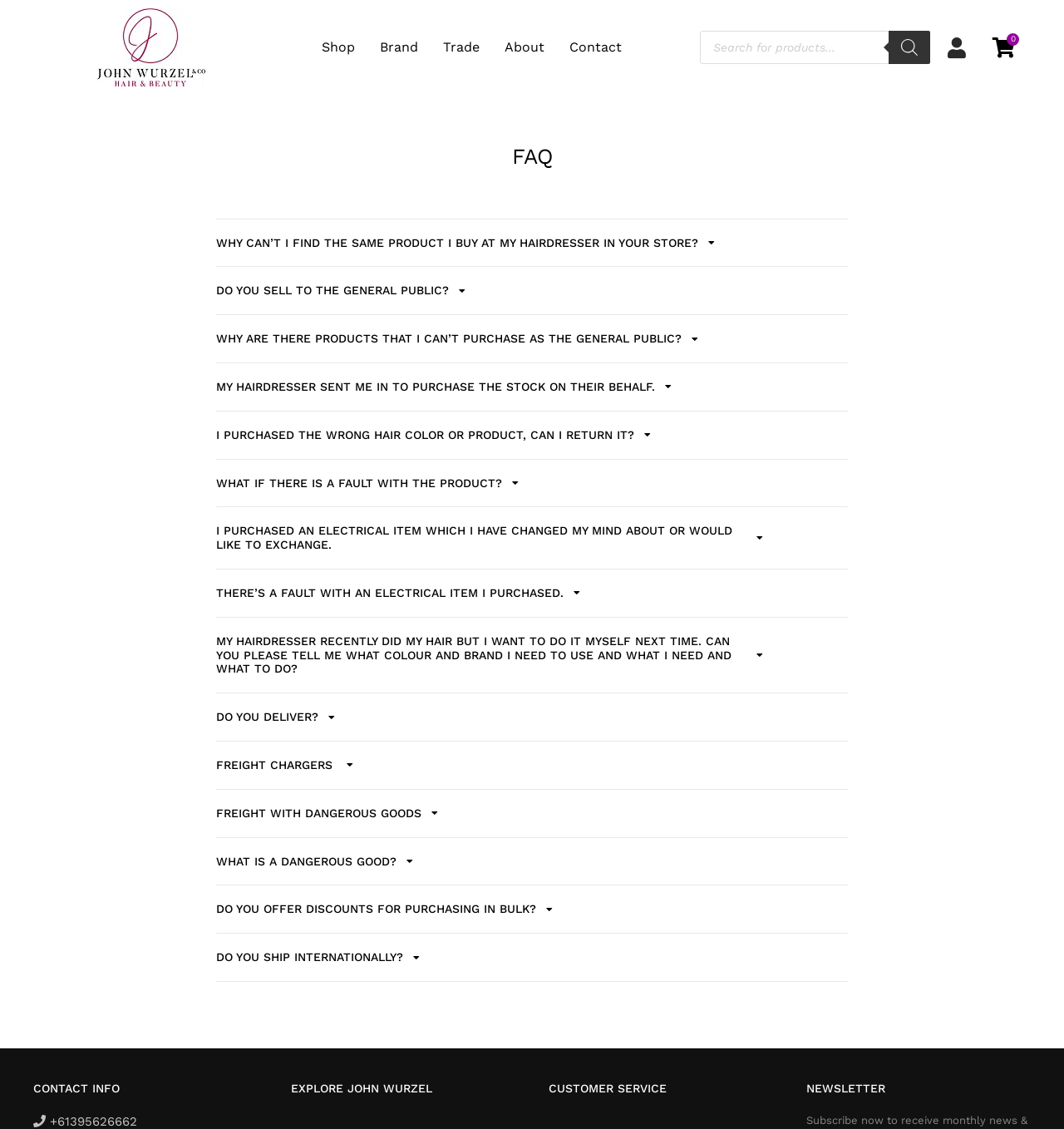Reply to the question with a brief word or phrase: What is the main category of products sold on this website?

Hair products